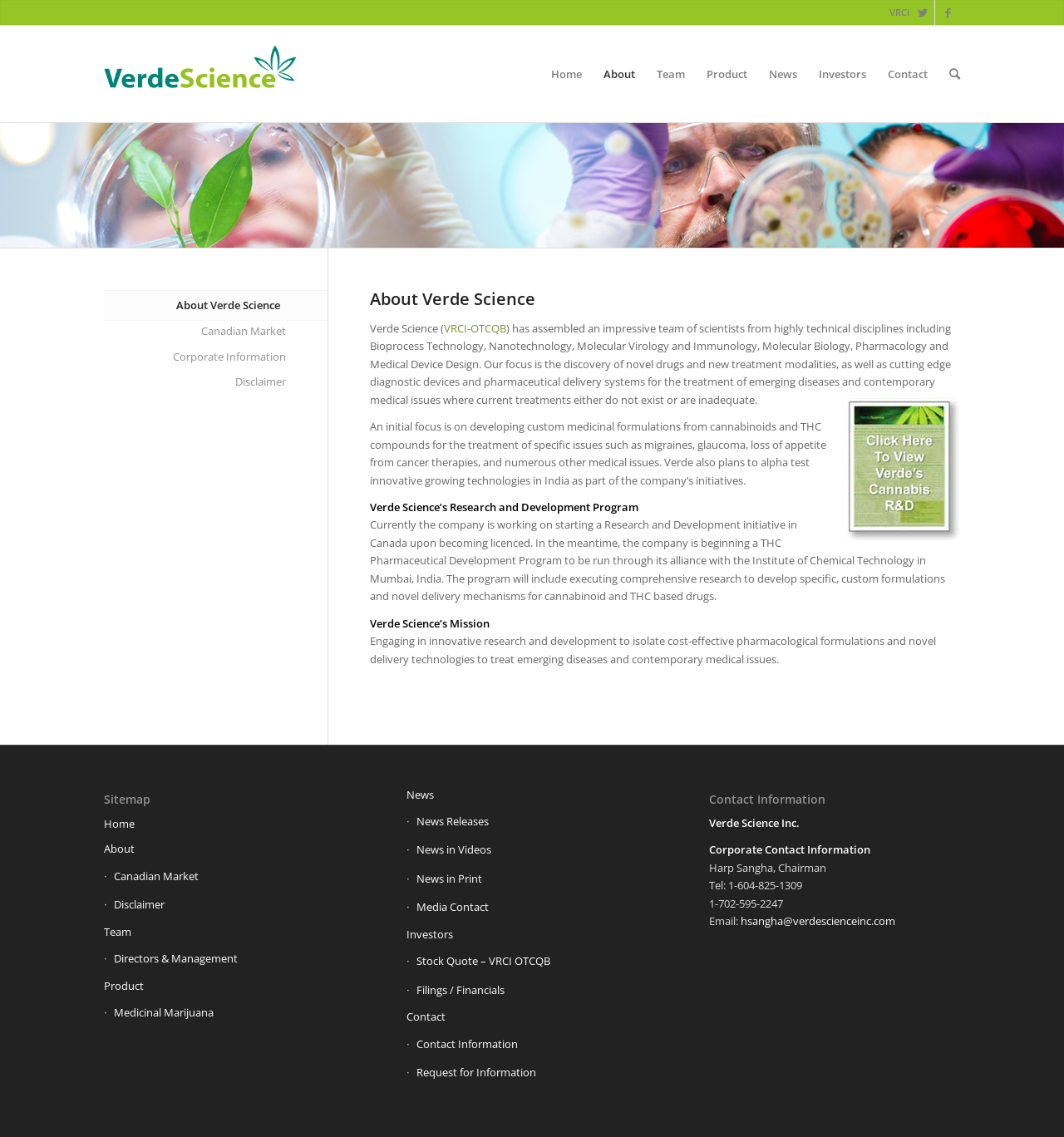Bounding box coordinates are given in the format (top-left x, top-left y, bottom-right x, bottom-right y). All values should be floating point numbers between 0 and 1. Provide the bounding box coordinate for the UI element described as: Corporate Information

[0.098, 0.303, 0.269, 0.326]